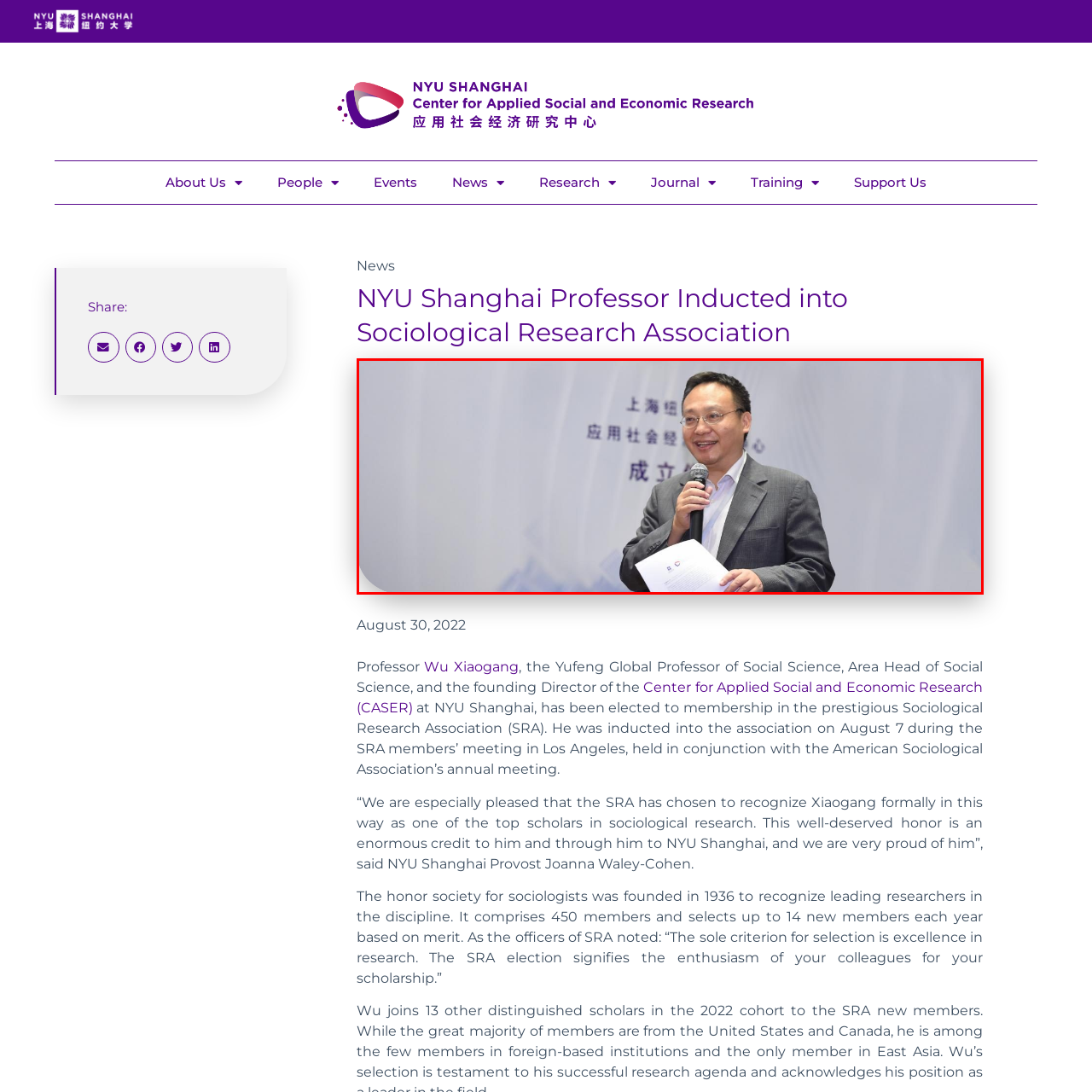Inspect the section highlighted in the red box, What is the significance of the Chinese characters in the backdrop? 
Answer using a single word or phrase.

They contribute to the formal atmosphere